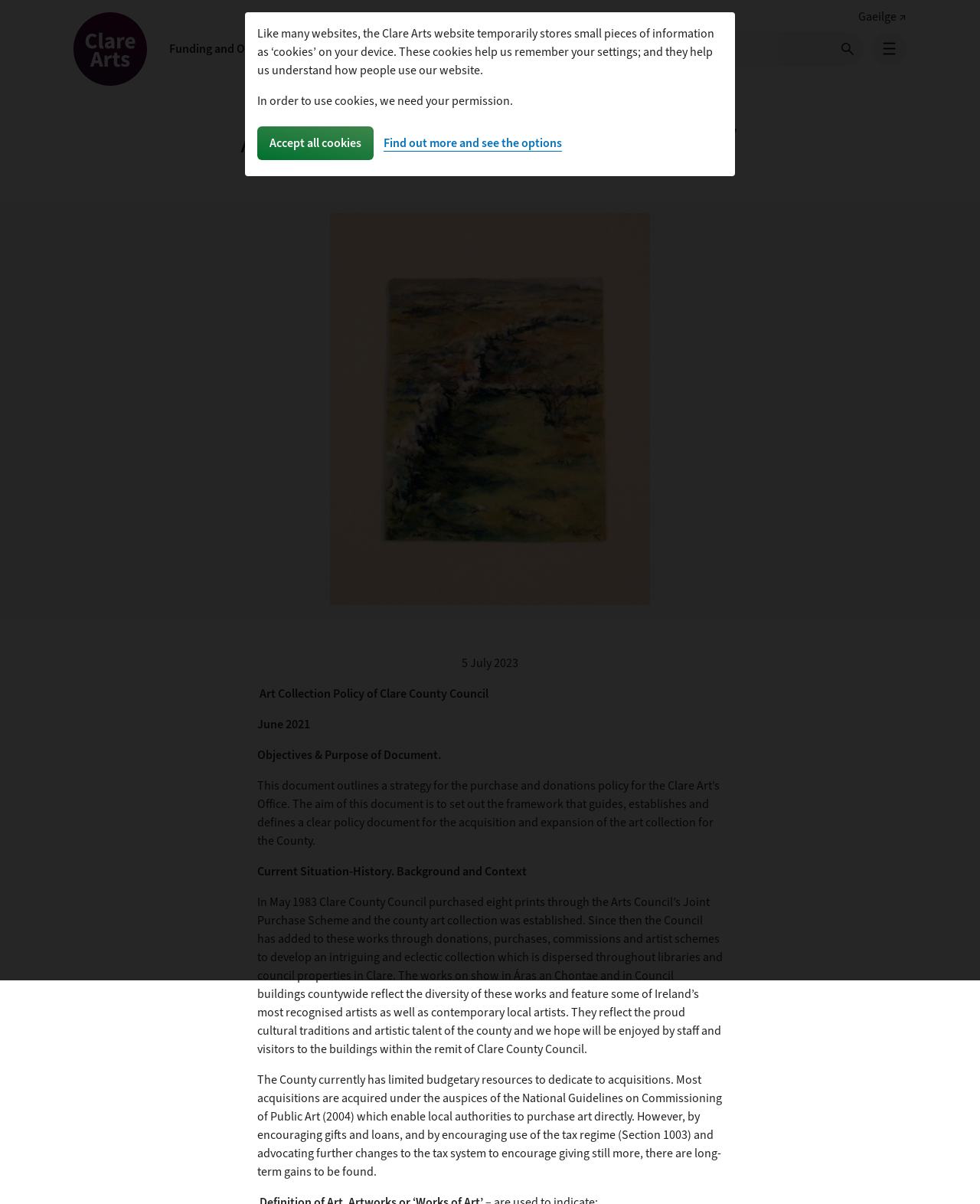Look at the image and give a detailed response to the following question: What is the function of the search box?

The search box is located at the top right corner of the webpage, and its function is to allow users to search for specific content within the website, as indicated by the label 'Search for:' next to the search box.